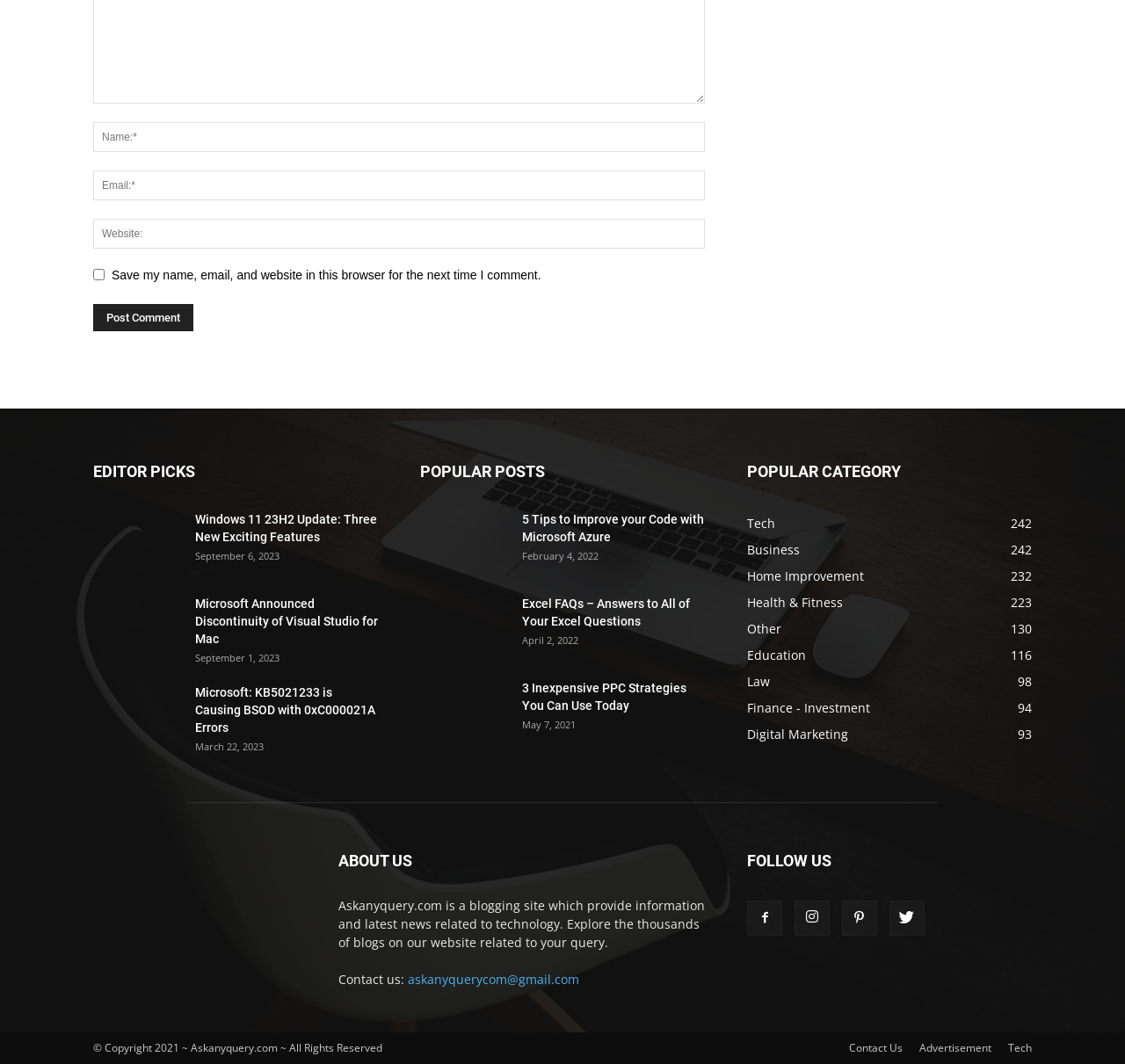Identify the bounding box coordinates of the clickable region to carry out the given instruction: "Enter your name".

[0.083, 0.114, 0.627, 0.143]